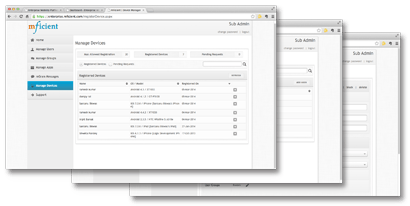What is the purpose of this interface?
Using the image as a reference, answer the question with a short word or phrase.

To monitor and manage devices